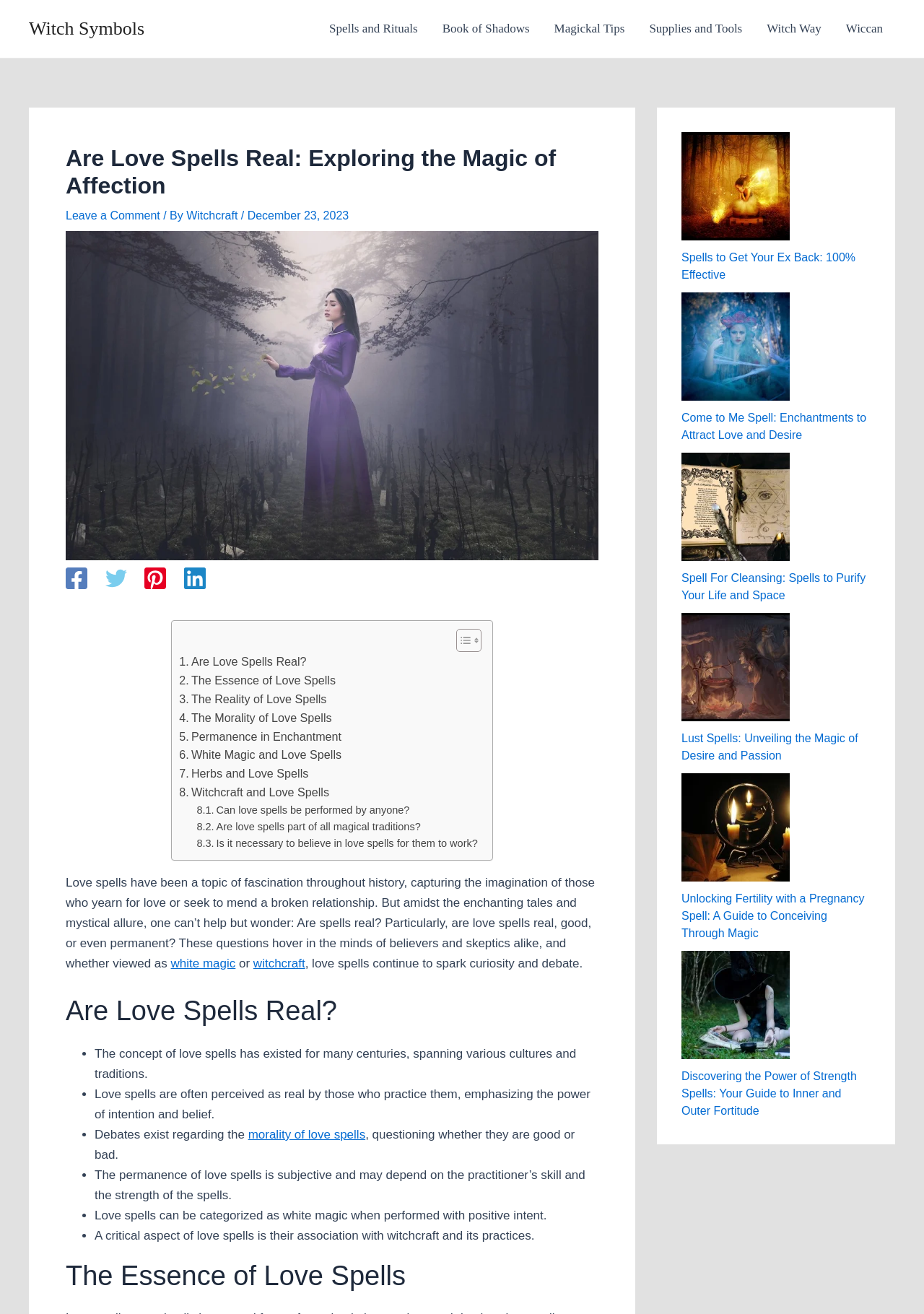What is the theme of the images in the complementary section?
Look at the screenshot and provide an in-depth answer.

The images in the complementary section of the webpage all relate to spells and magic, including 'Spells to Get Your Ex Back', 'Come to Me Spells', and 'Lust Spells', indicating that the theme of these images is spells and magic.